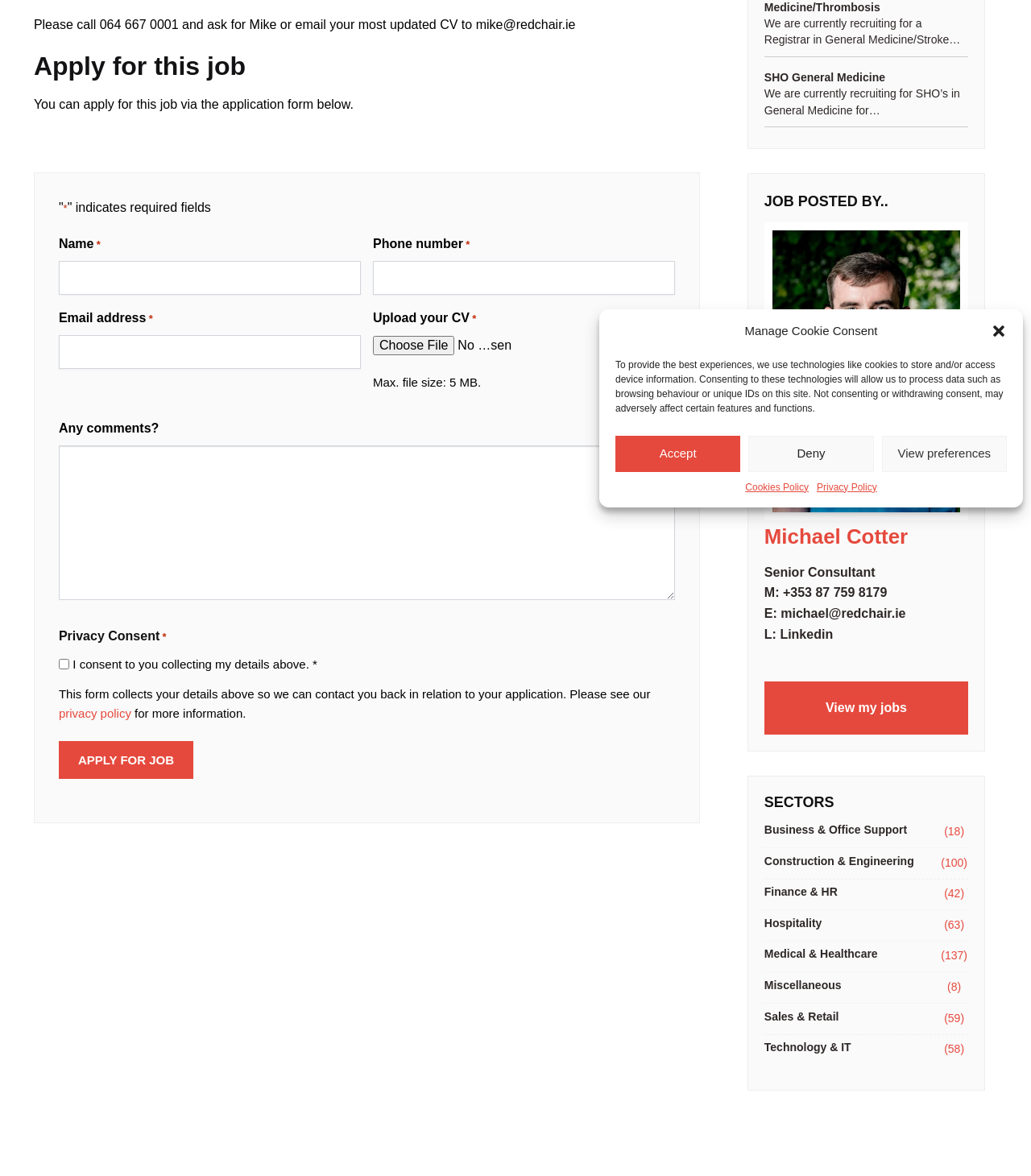Predict the bounding box coordinates for the UI element described as: "+353 87 759 8179". The coordinates should be four float numbers between 0 and 1, presented as [left, top, right, bottom].

[0.759, 0.498, 0.86, 0.51]